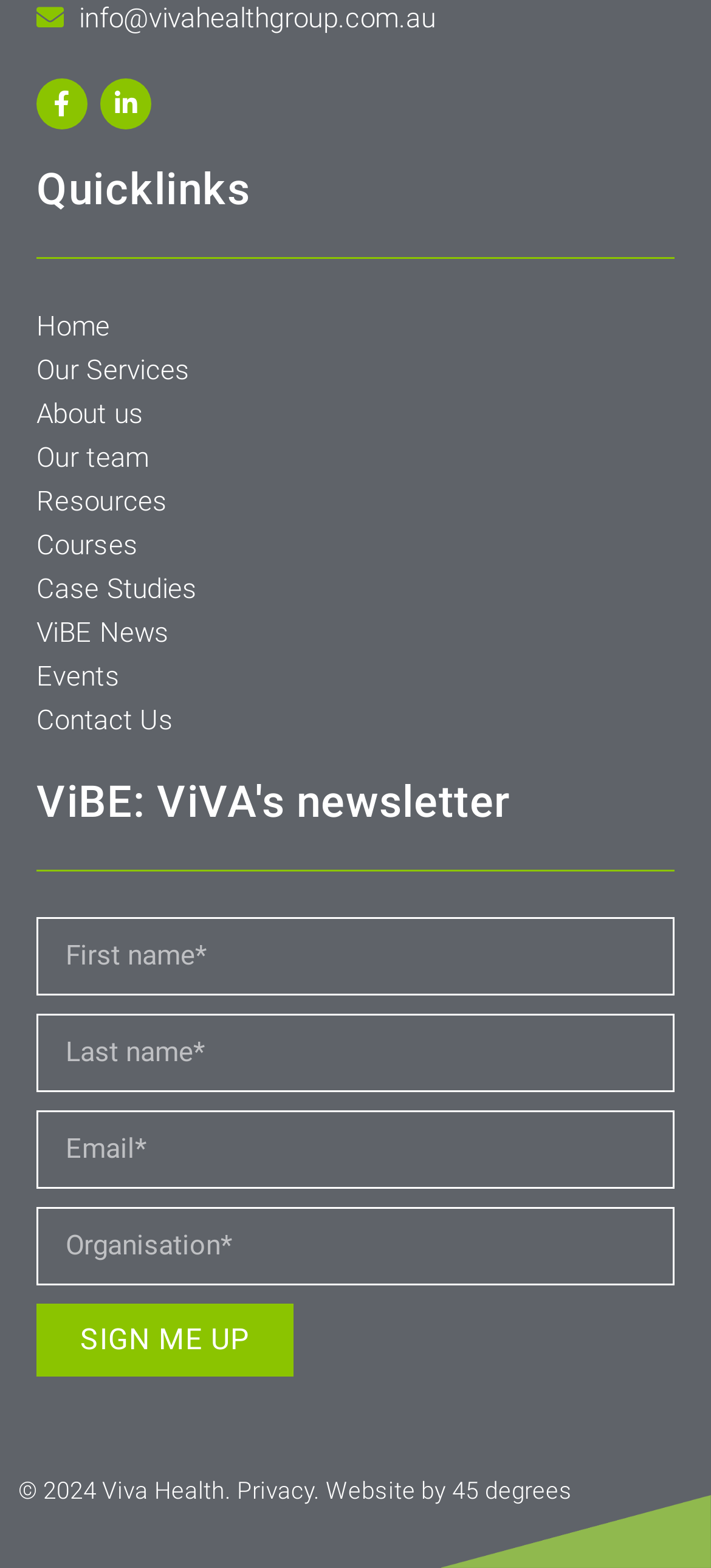Answer the question below with a single word or a brief phrase: 
What is the copyright year?

2024